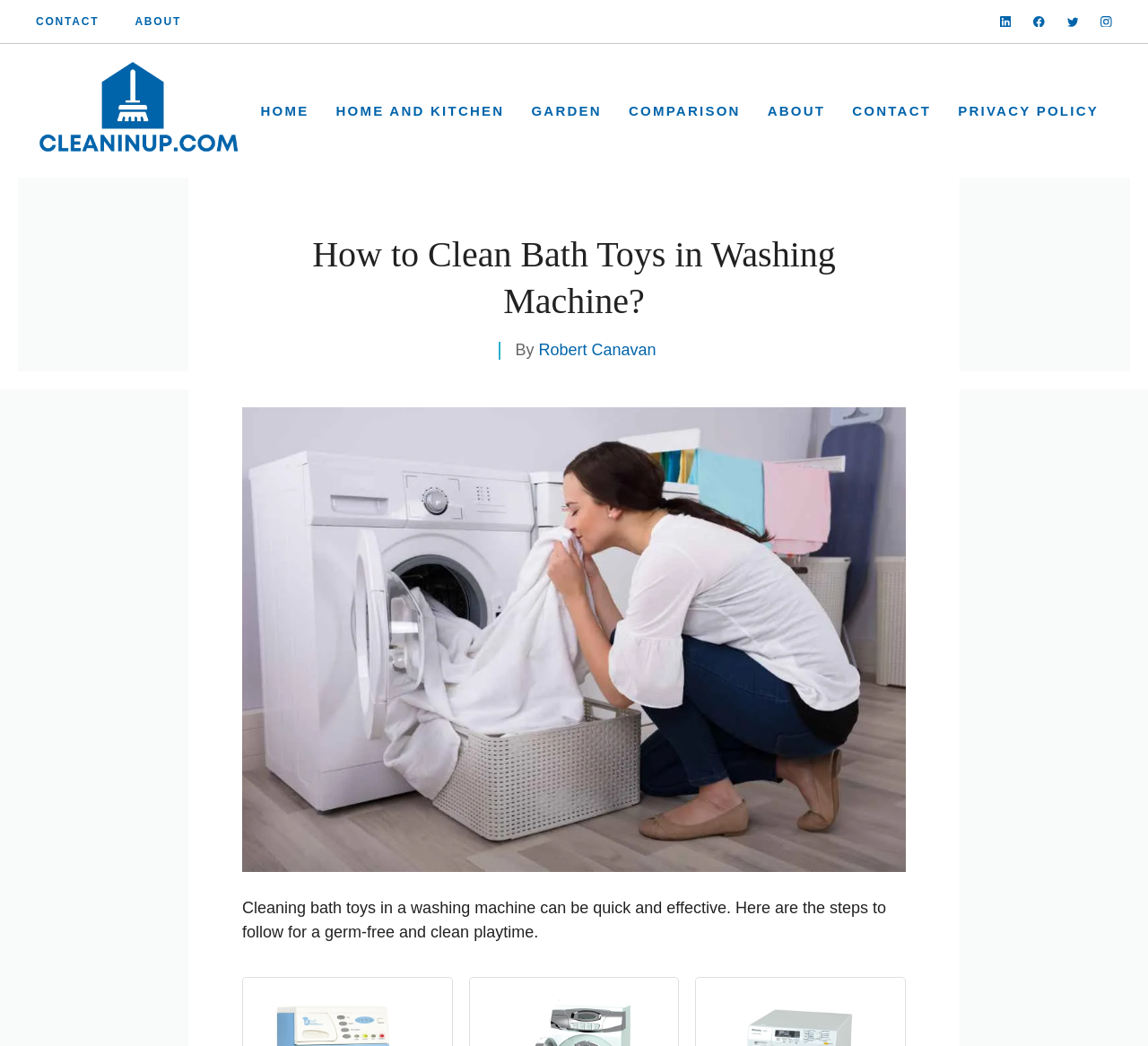Locate the headline of the webpage and generate its content.

How to Clean Bath Toys in Washing Machine?